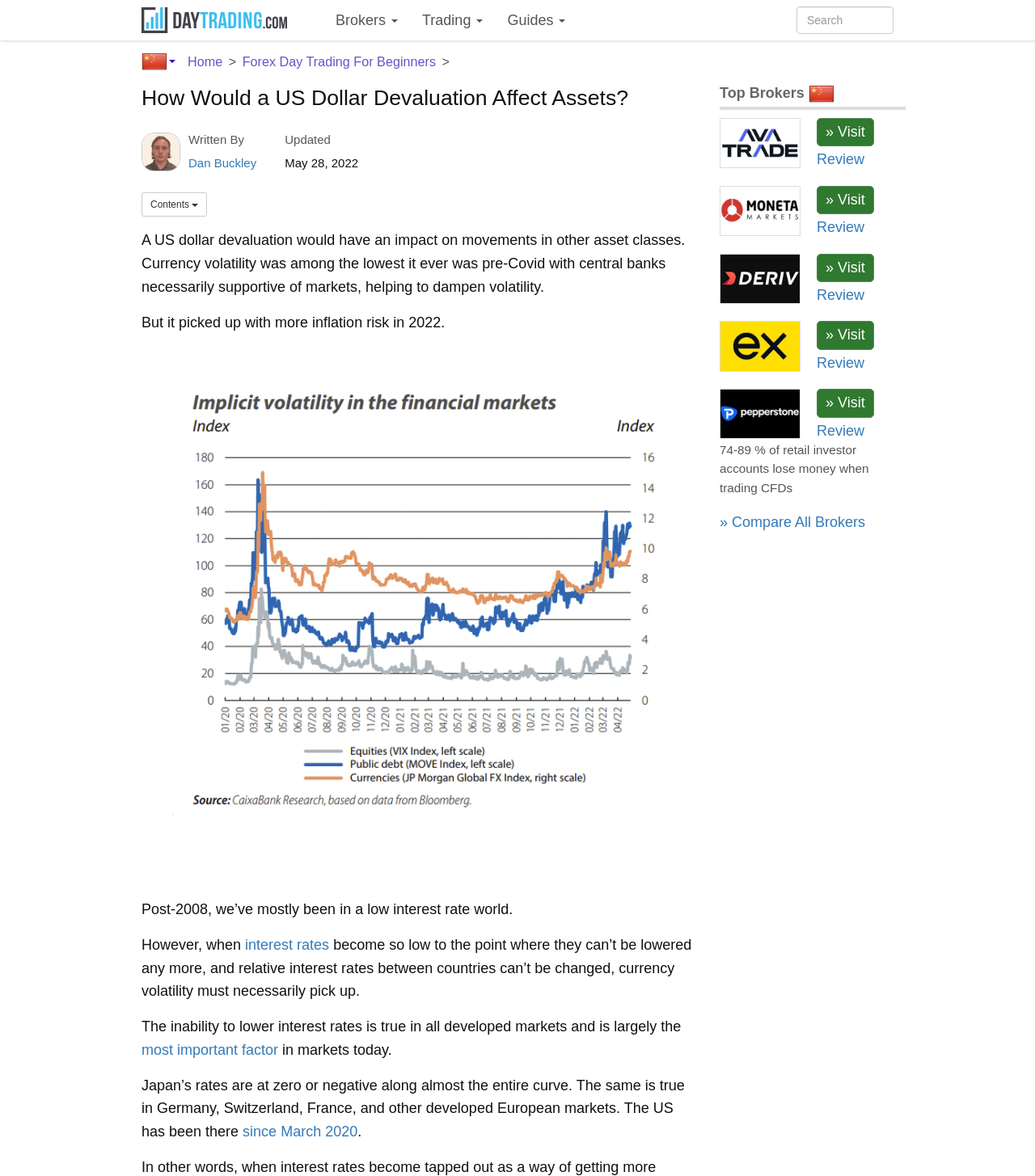Please identify the bounding box coordinates of the area that needs to be clicked to fulfill the following instruction: "Visit the website of AvaTrade."

[0.789, 0.1, 0.844, 0.125]